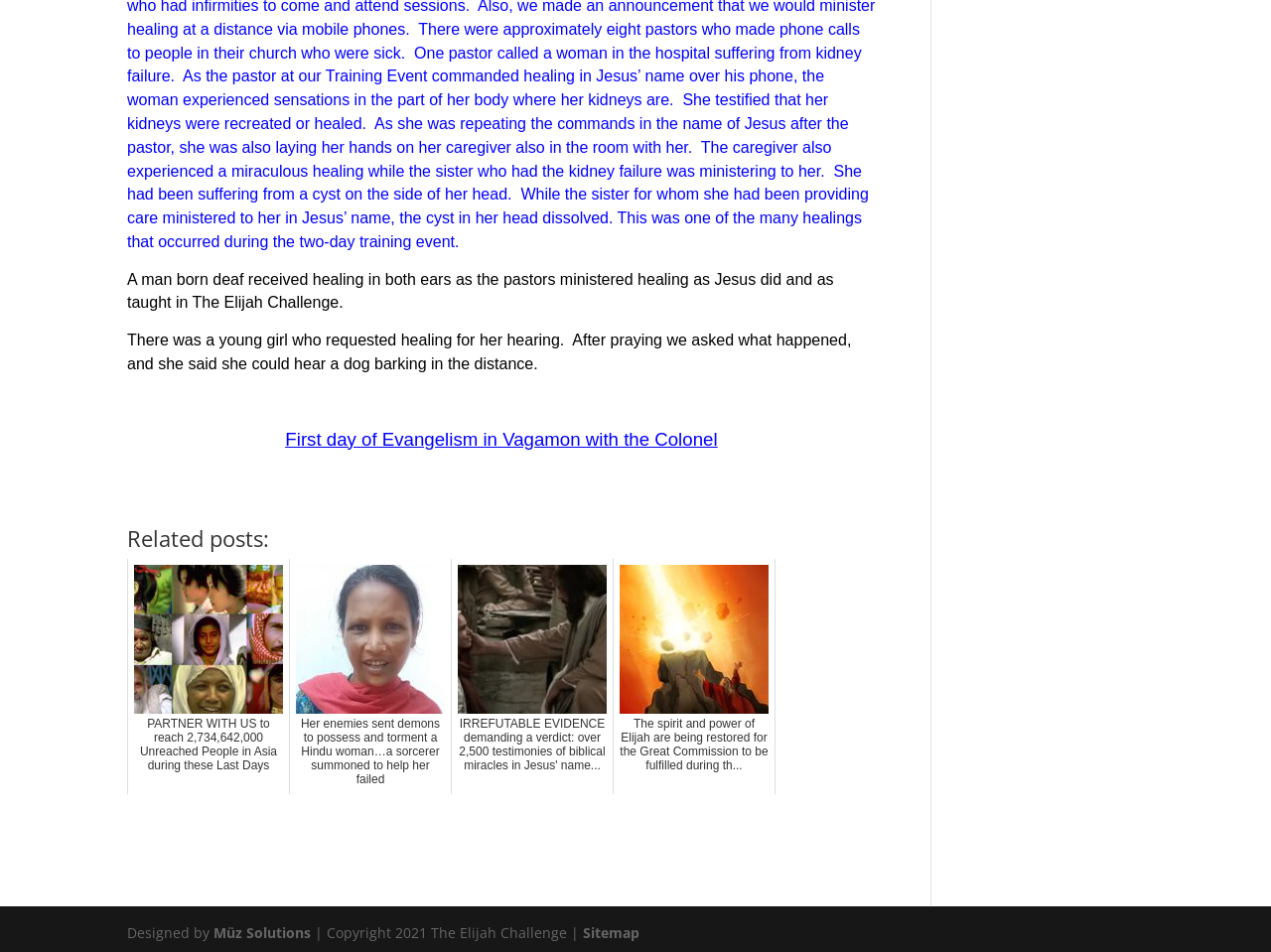What is the name of the organization that designed the webpage?
Answer the question using a single word or phrase, according to the image.

Müz Solutions